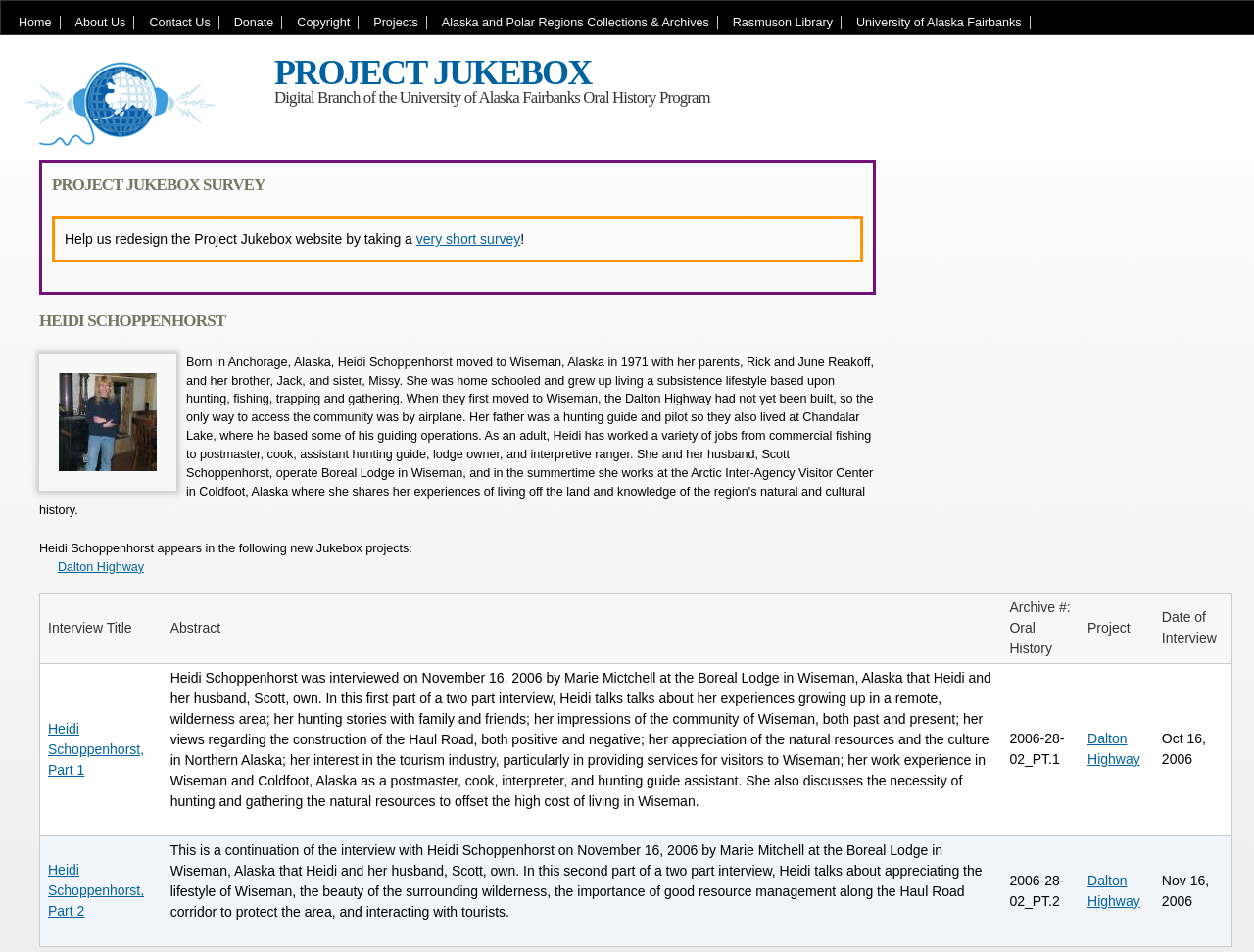Locate the bounding box coordinates of the clickable area to execute the instruction: "Send an email to enquiries@centreco.co.uk". Provide the coordinates as four float numbers between 0 and 1, represented as [left, top, right, bottom].

None